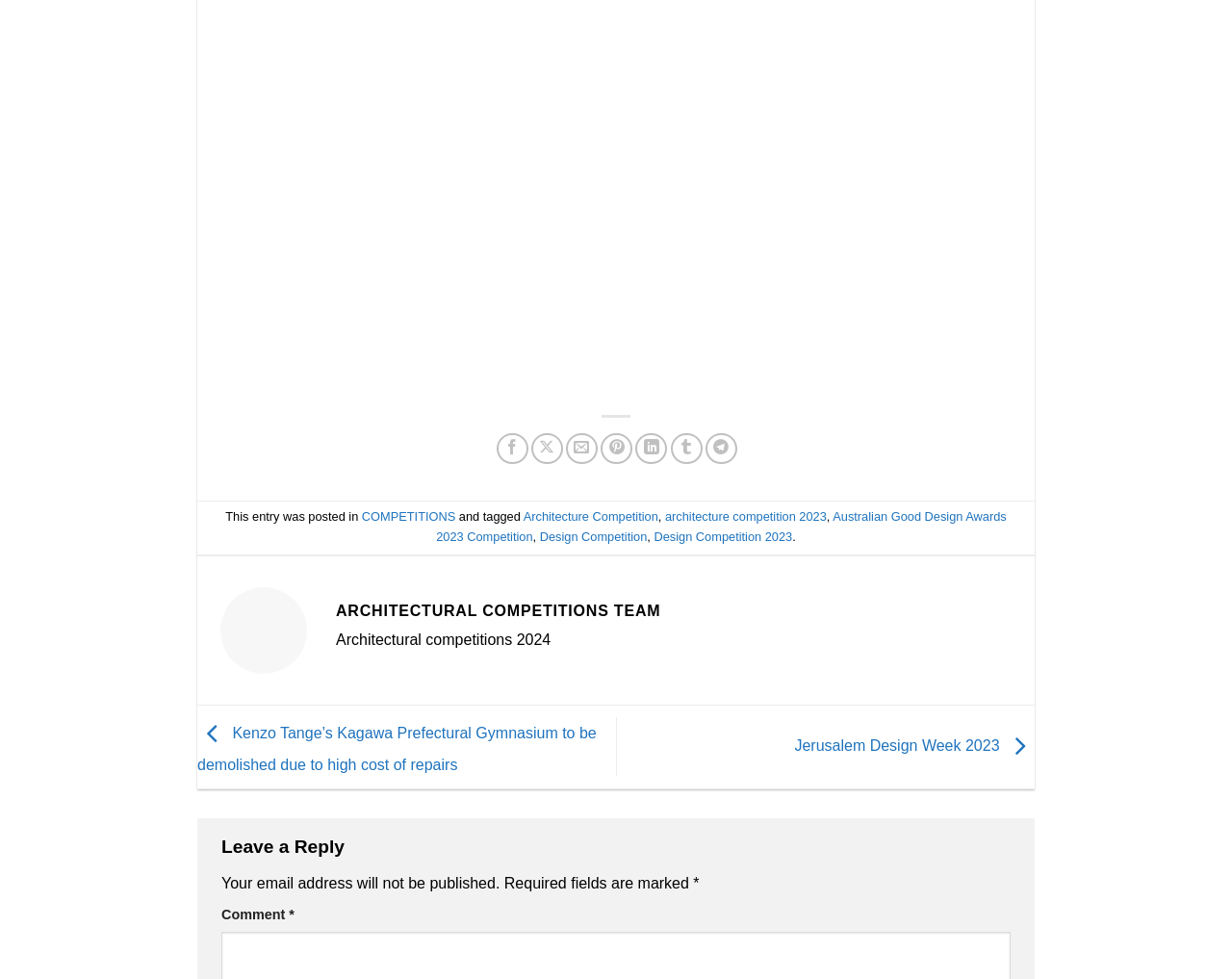Please provide a one-word or short phrase answer to the question:
How many social media sharing links are there?

7